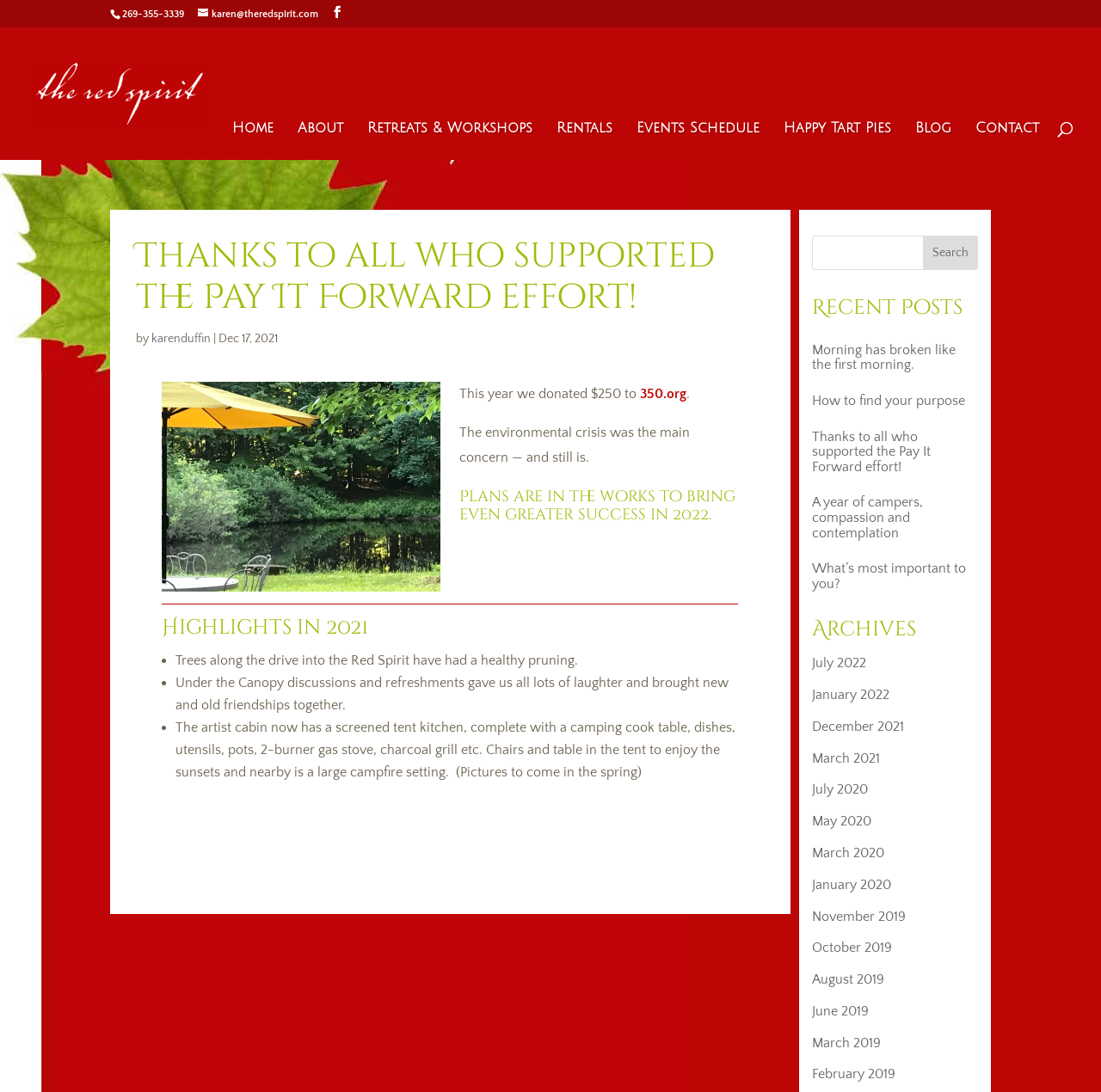Determine the bounding box coordinates of the clickable region to carry out the instruction: "Go to the Home page".

[0.211, 0.112, 0.248, 0.146]